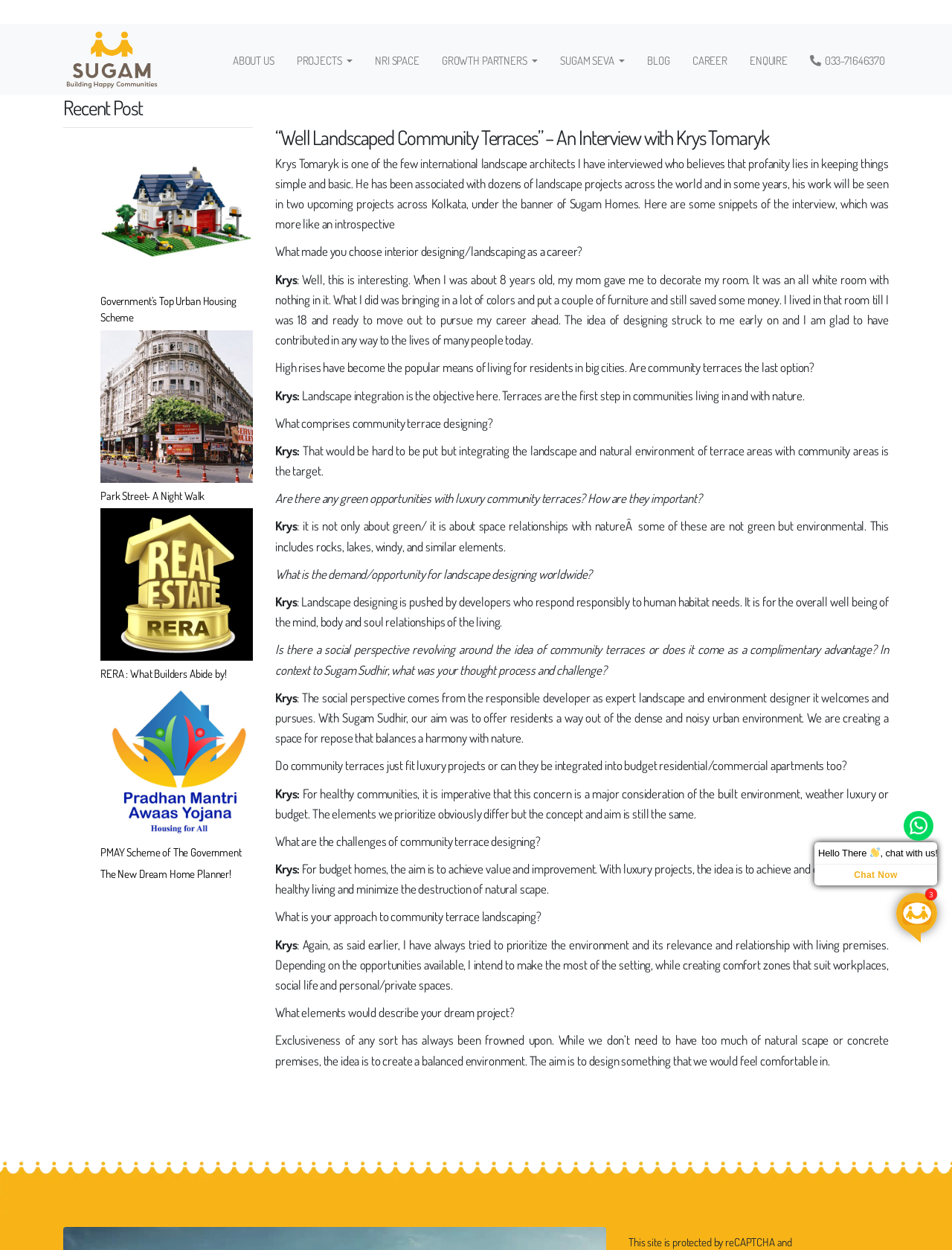Please identify the bounding box coordinates of the element that needs to be clicked to execute the following command: "Click the 'ABOUT US' link". Provide the bounding box using four float numbers between 0 and 1, formatted as [left, top, right, bottom].

[0.241, 0.04, 0.292, 0.059]